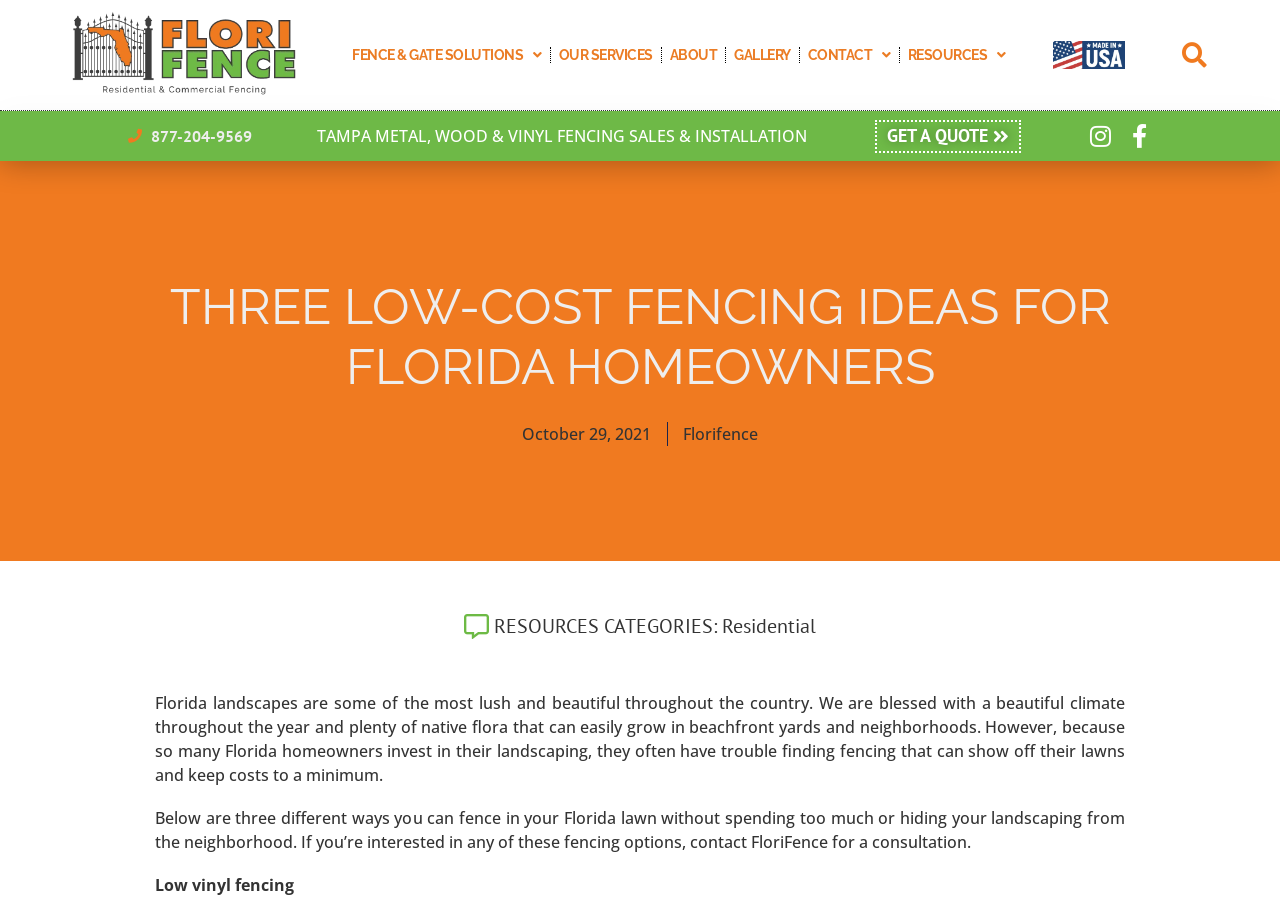Pinpoint the bounding box coordinates of the clickable element to carry out the following instruction: "Search for something."

[0.916, 0.035, 0.951, 0.085]